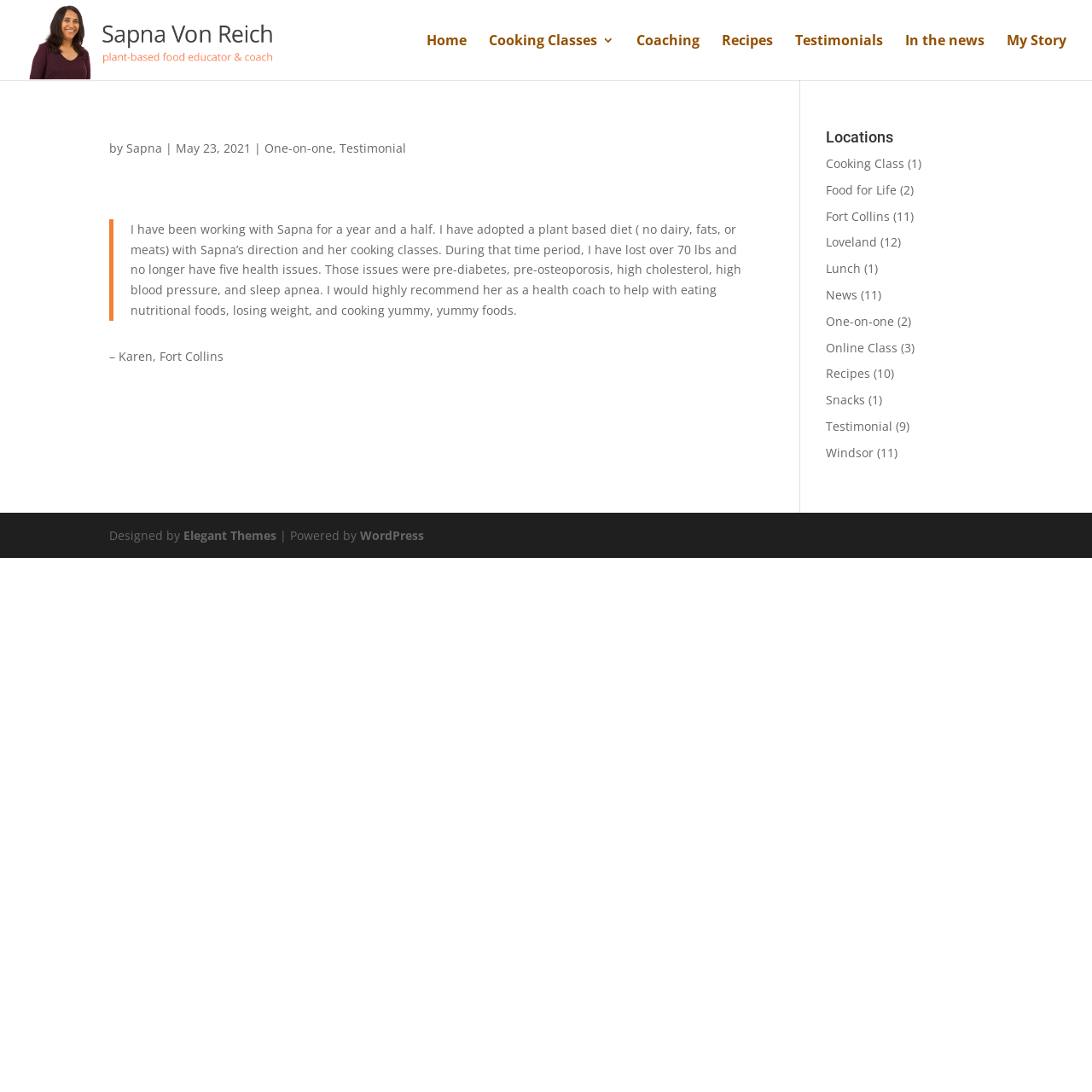Locate the bounding box of the UI element defined by this description: "Cooking Classes". The coordinates should be given as four float numbers between 0 and 1, formatted as [left, top, right, bottom].

[0.448, 0.031, 0.562, 0.073]